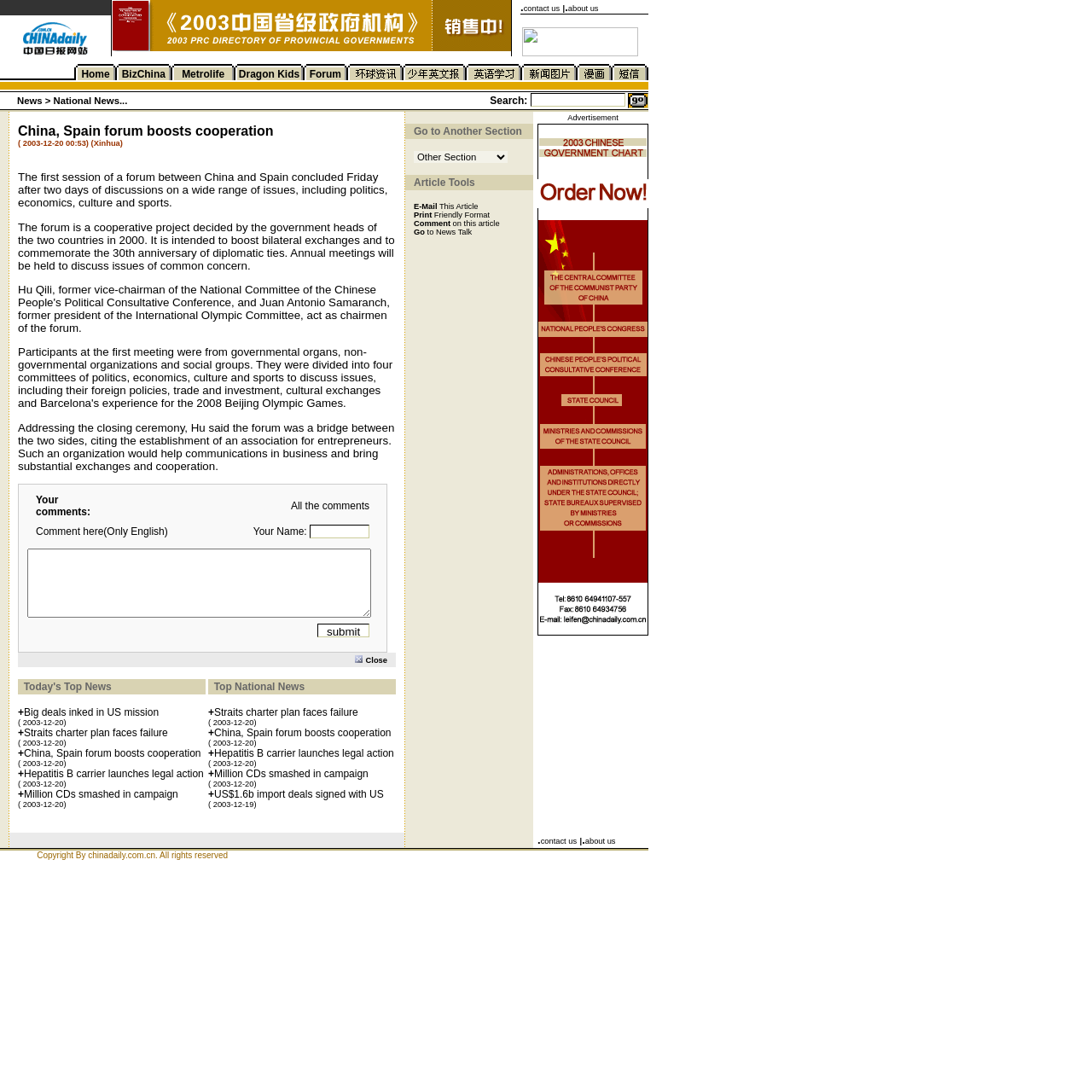Please answer the following query using a single word or phrase: 
What are the two links in the top-right corner?

Contact us, About us